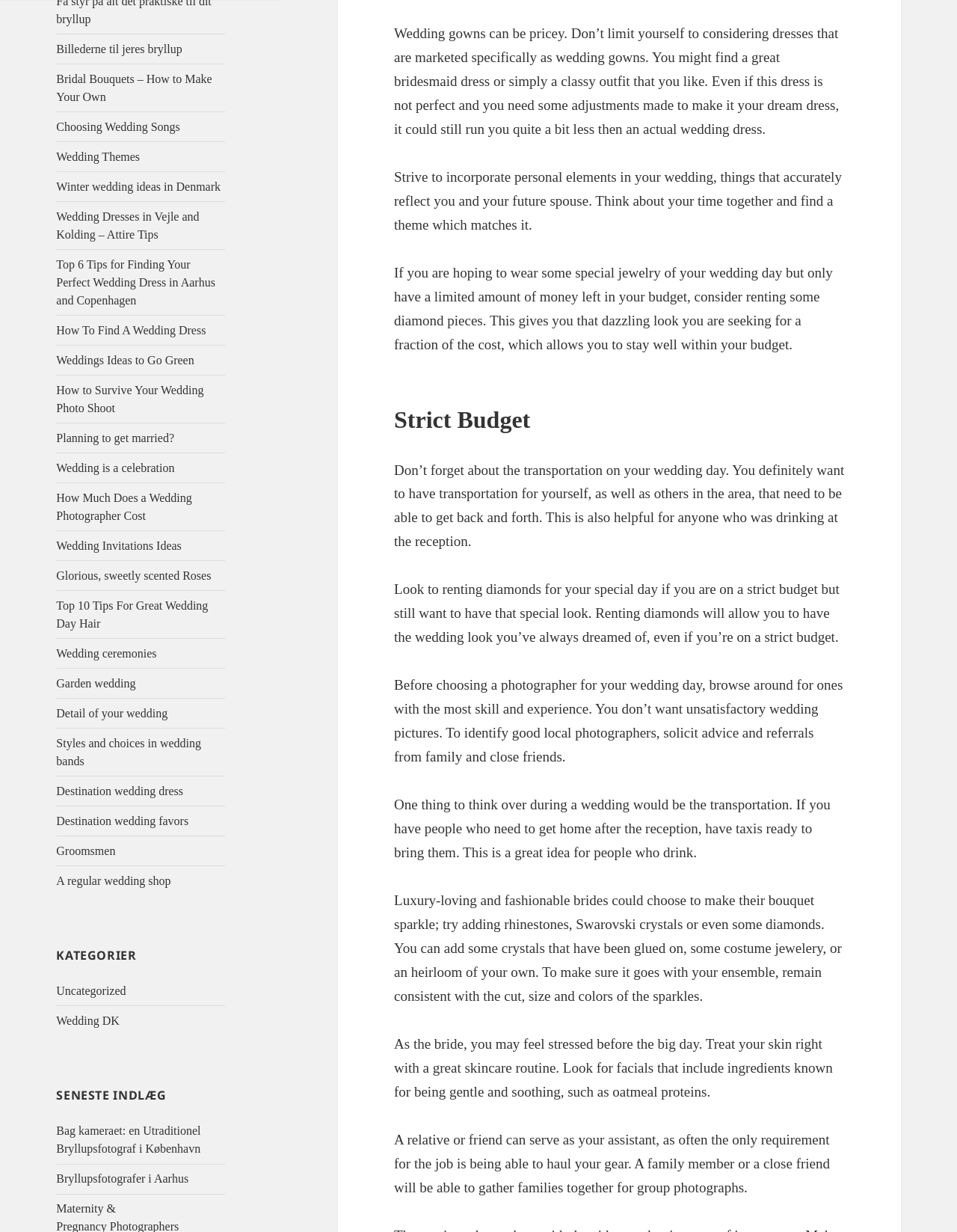Please specify the bounding box coordinates of the clickable region necessary for completing the following instruction: "Explore 'KATEGORIER'". The coordinates must consist of four float numbers between 0 and 1, i.e., [left, top, right, bottom].

[0.059, 0.768, 0.235, 0.783]